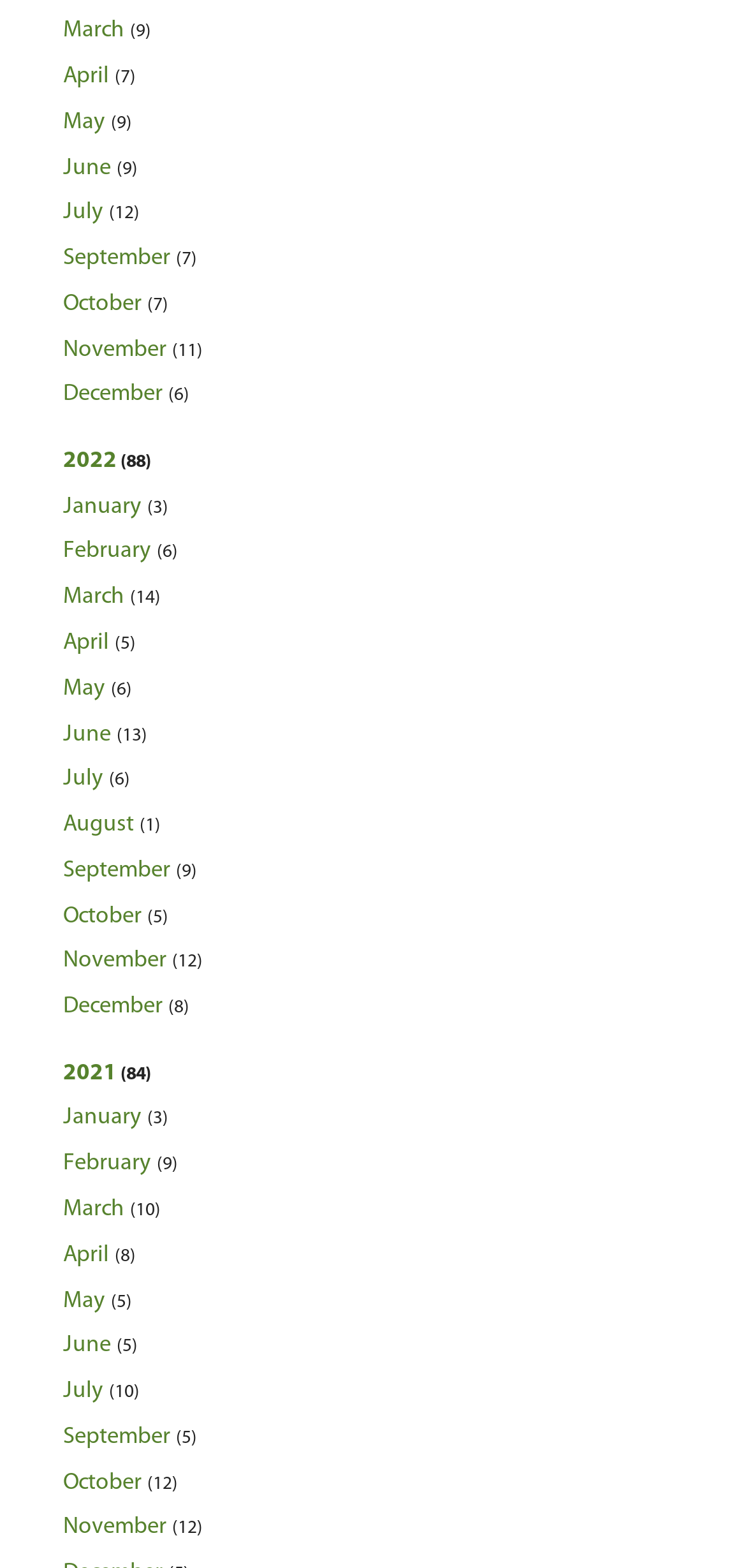Given the element description June (13), identify the bounding box coordinates for the UI element on the webpage screenshot. The format should be (top-left x, top-left y, bottom-right x, bottom-right y), with values between 0 and 1.

[0.085, 0.461, 0.198, 0.475]